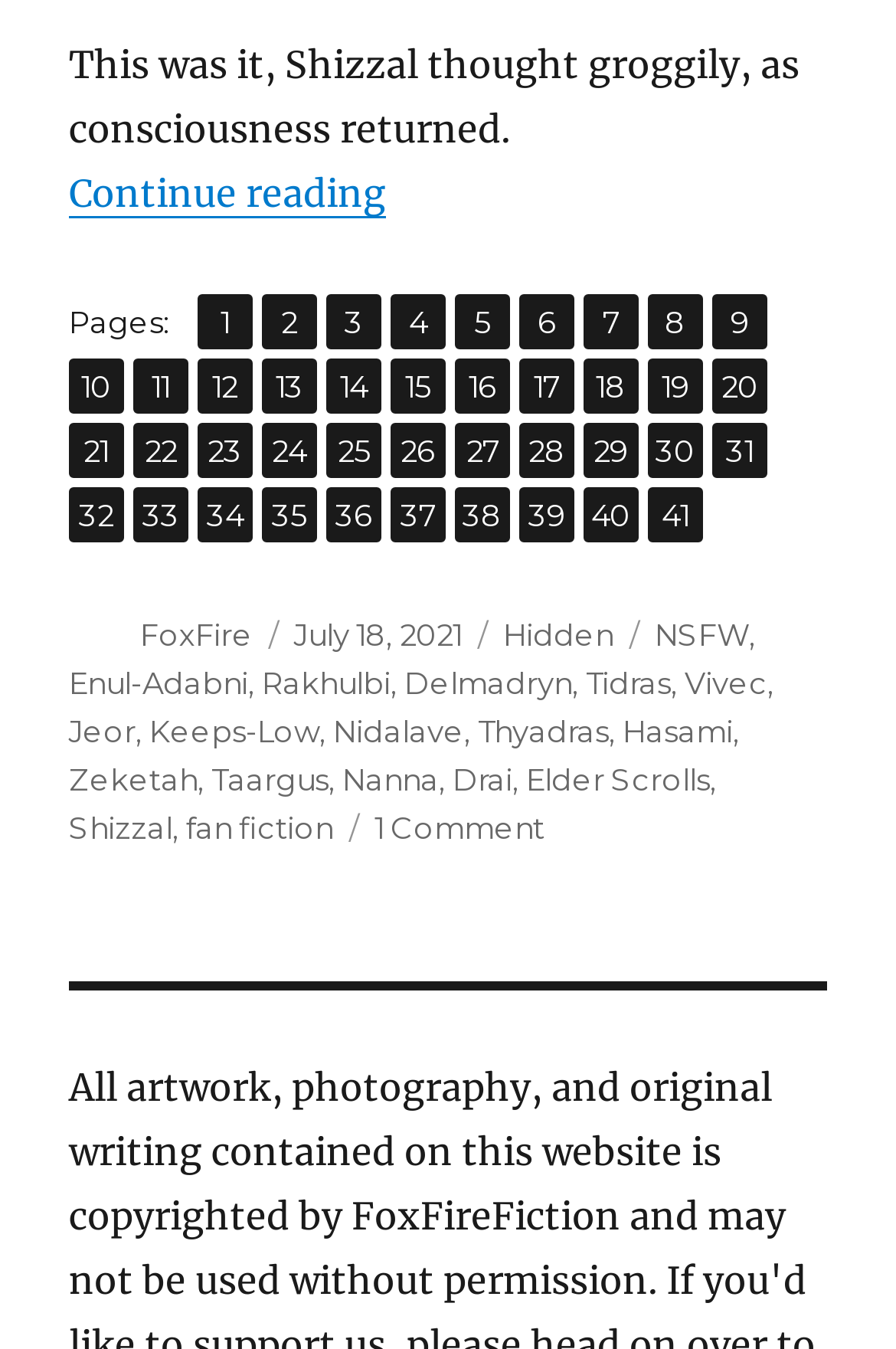Determine the bounding box coordinates of the region that needs to be clicked to achieve the task: "View David Dodd’s Contributions in the Field".

None